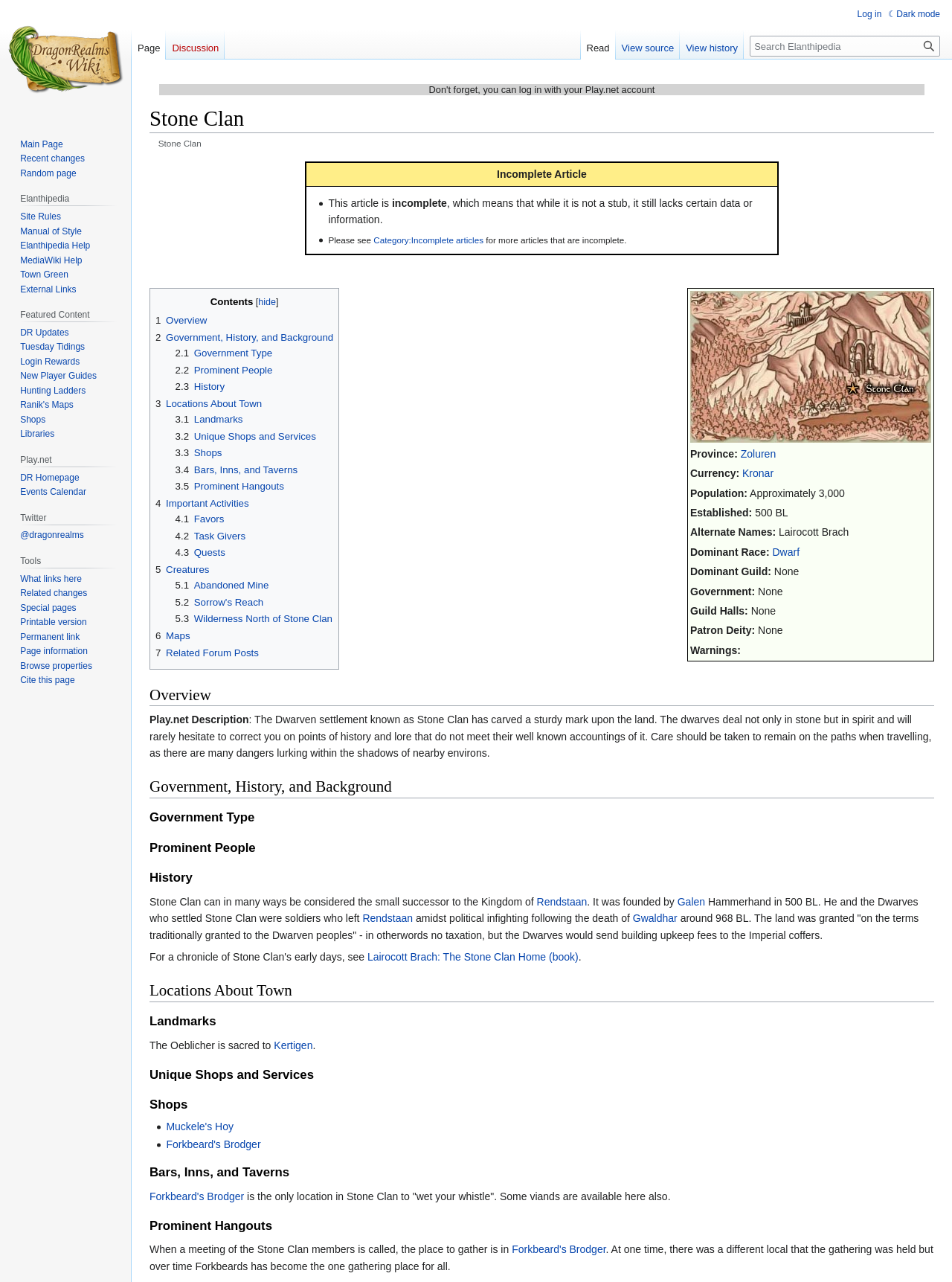Find the UI element described as: "Hunting Ladders" and predict its bounding box coordinates. Ensure the coordinates are four float numbers between 0 and 1, [left, top, right, bottom].

[0.021, 0.301, 0.09, 0.309]